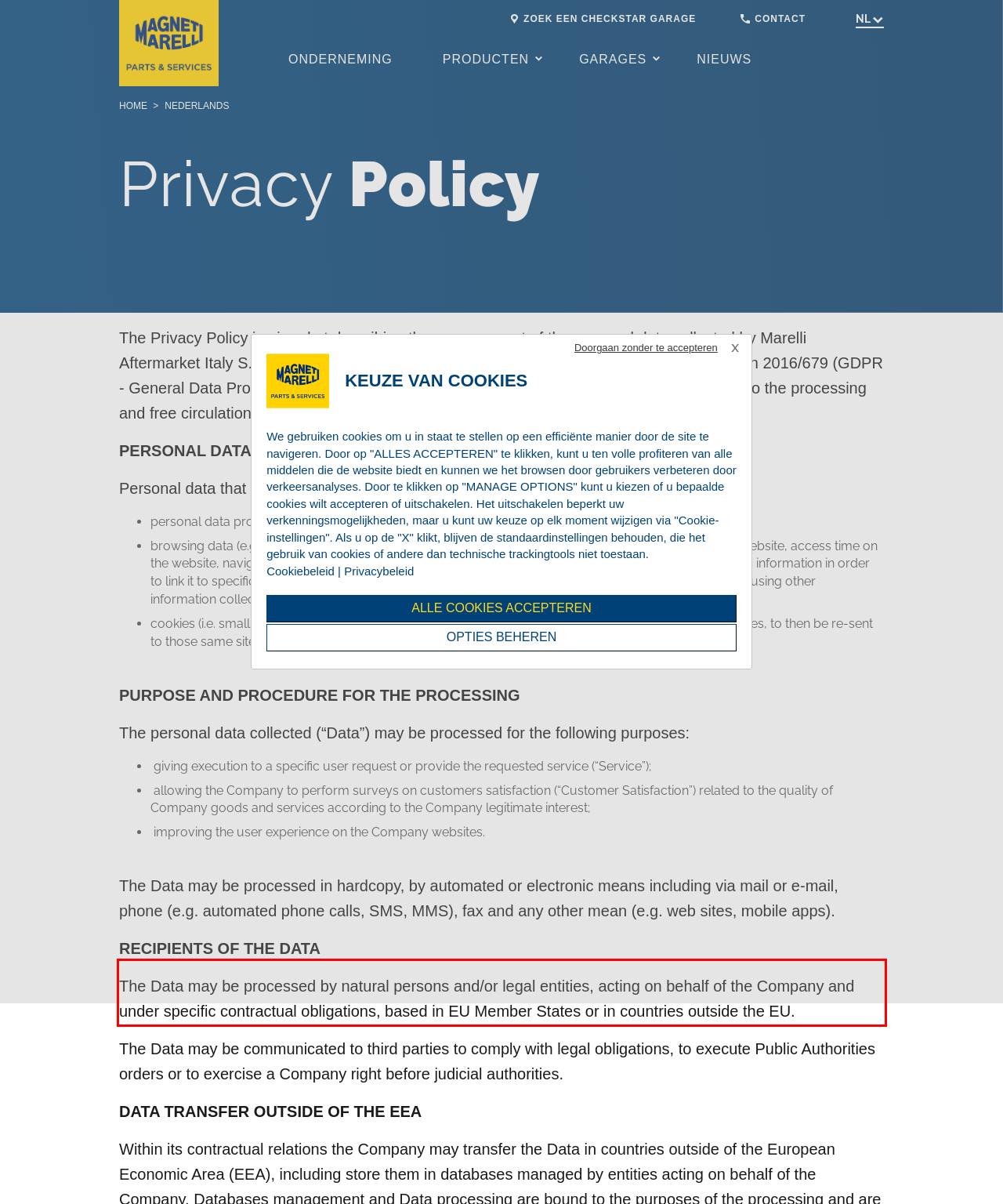Examine the webpage screenshot and use OCR to recognize and output the text within the red bounding box.

The Data may be processed by natural persons and/or legal entities, acting on behalf of the Company and under specific contractual obligations, based in EU Member States or in countries outside the EU.